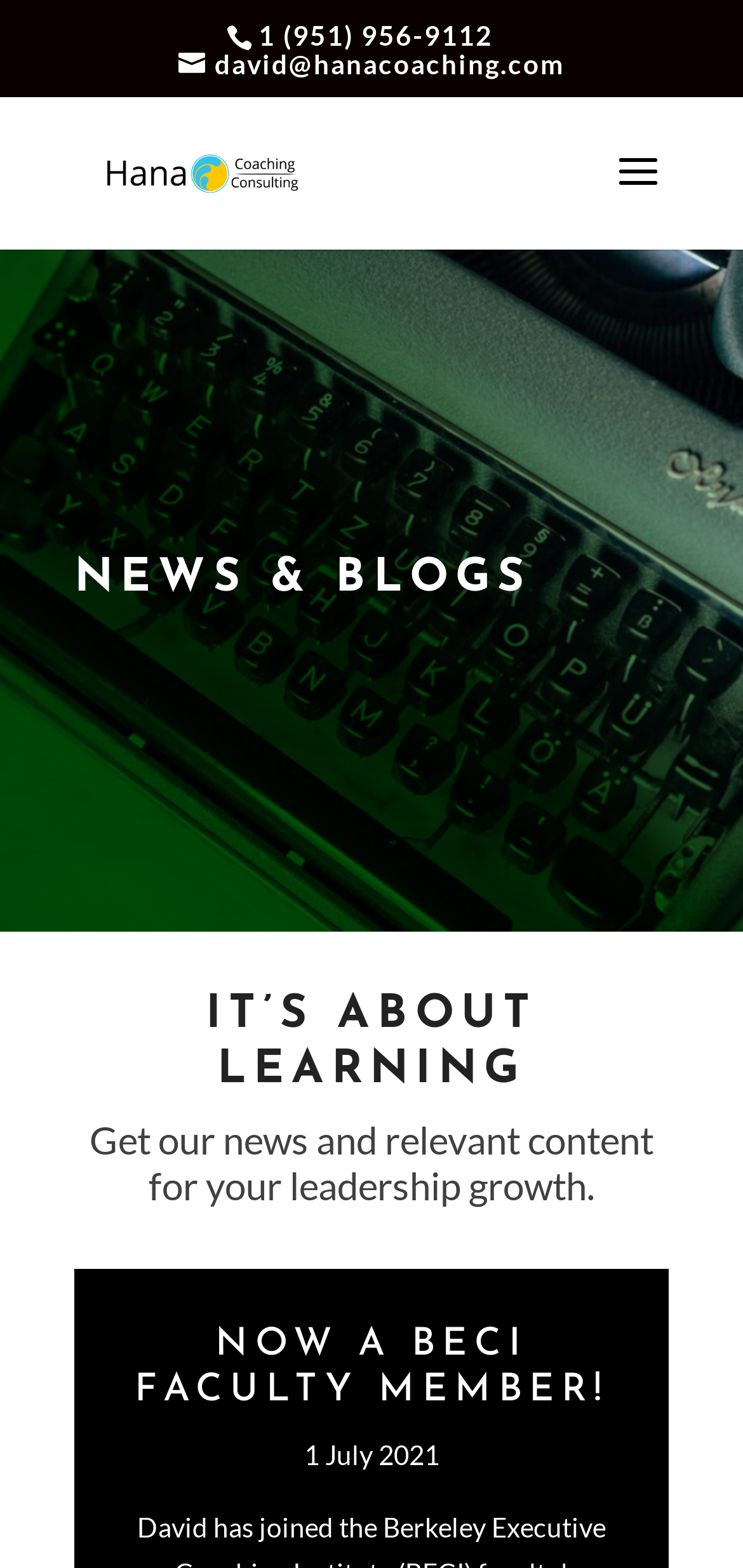Provide a brief response in the form of a single word or phrase:
What is the date of the first blog post?

1 July 2021